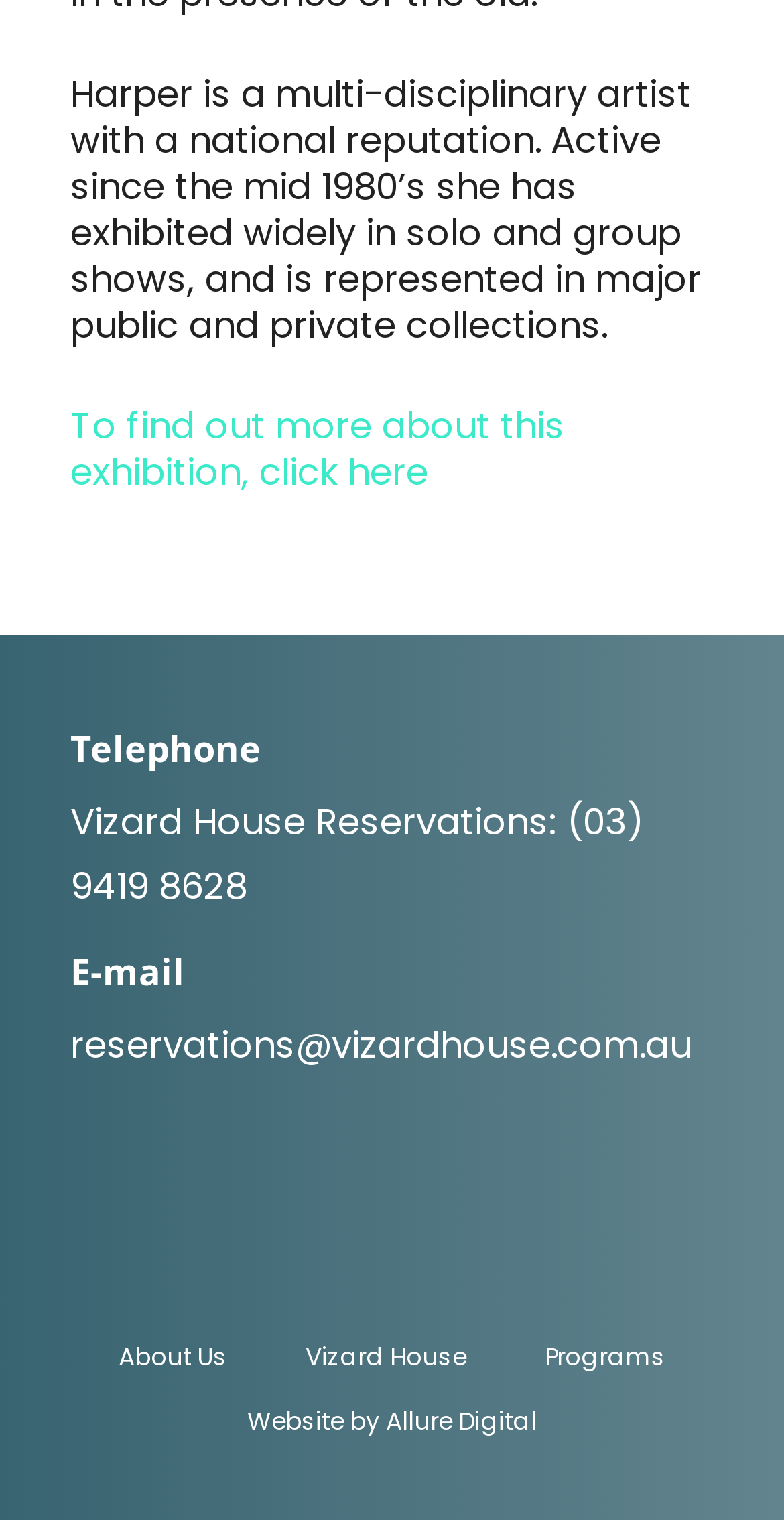Reply to the question with a single word or phrase:
How many links are there at the bottom of the page?

4